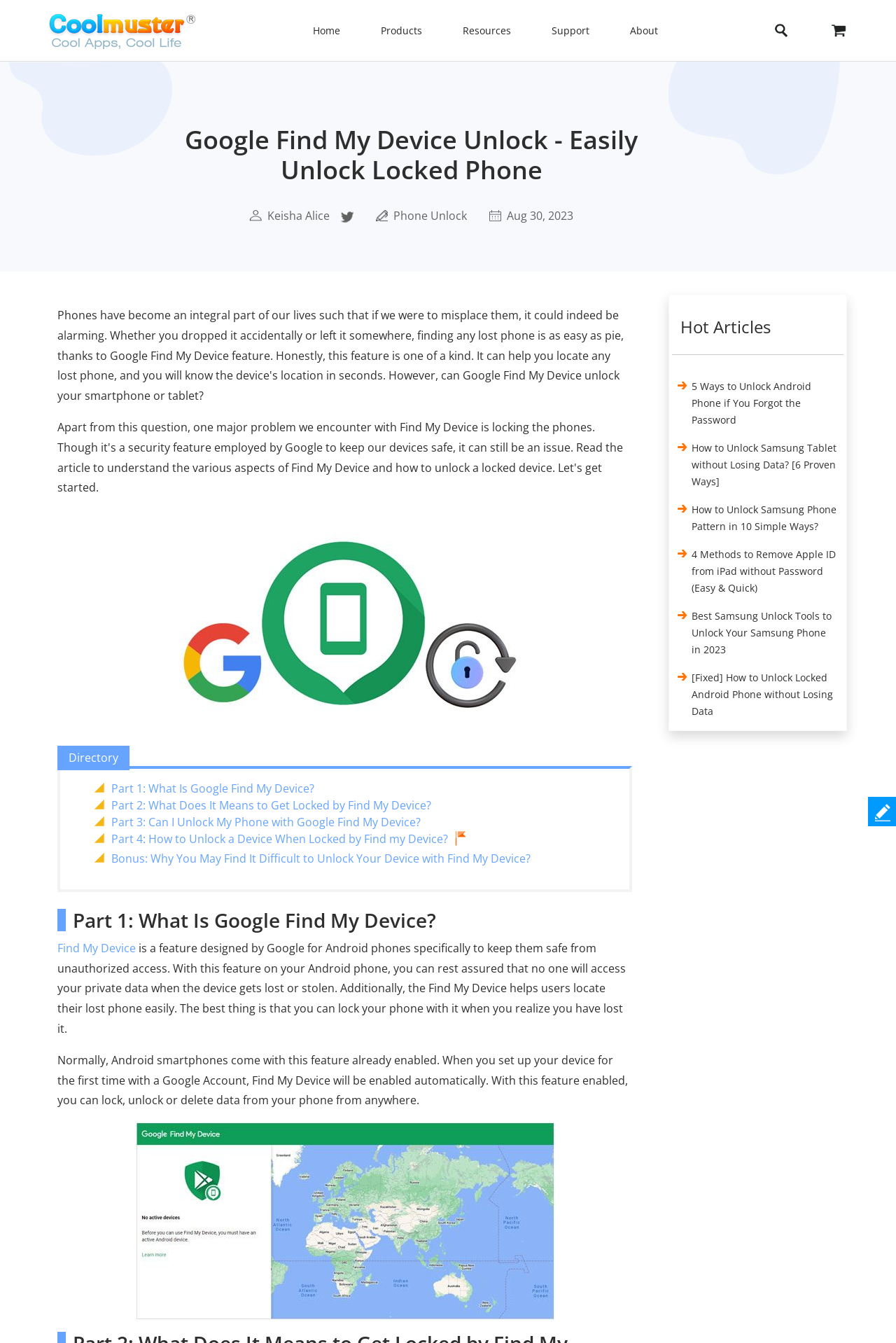Determine the bounding box coordinates for the clickable element to execute this instruction: "Click on the 'Home' link". Provide the coordinates as four float numbers between 0 and 1, i.e., [left, top, right, bottom].

[0.329, 0.012, 0.399, 0.034]